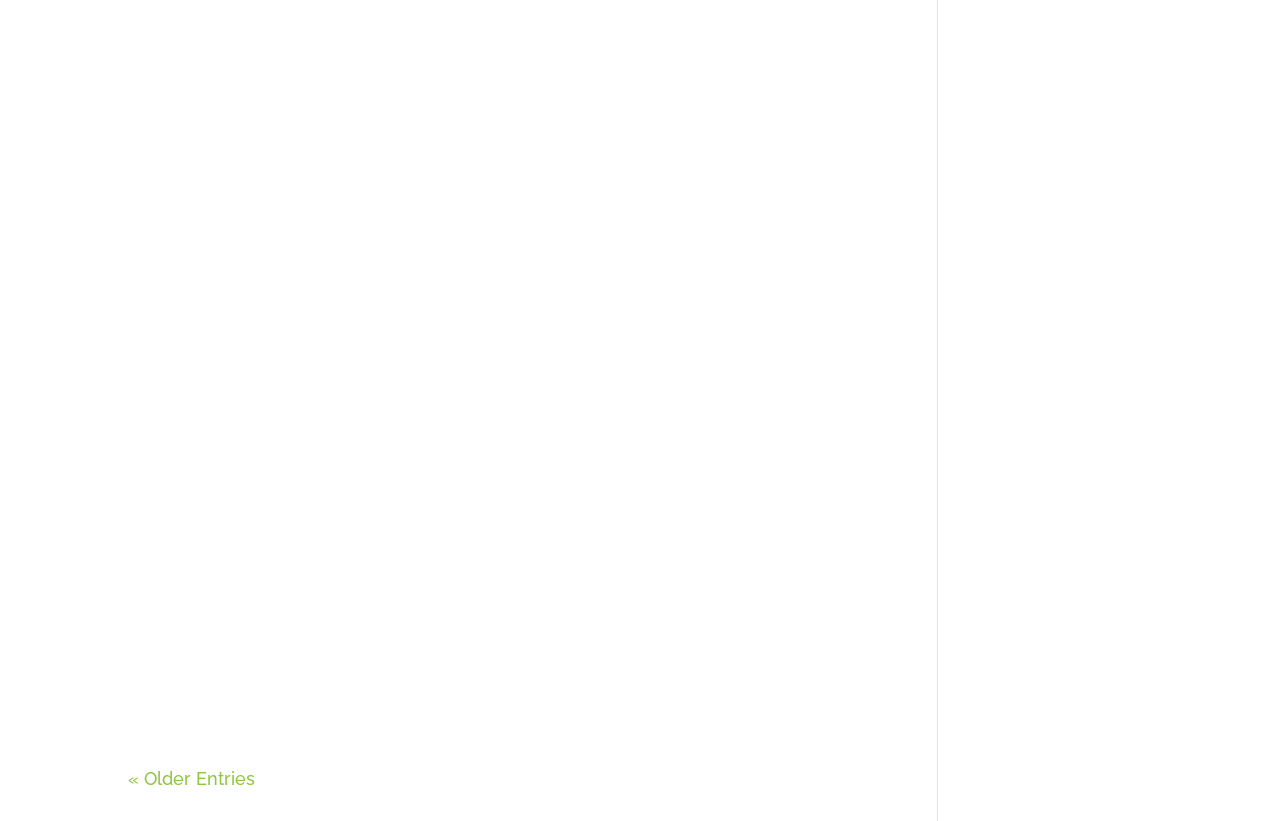Use a single word or phrase to answer the question: 
What is the title of the first article?

Setting Goals and Creating a Vision